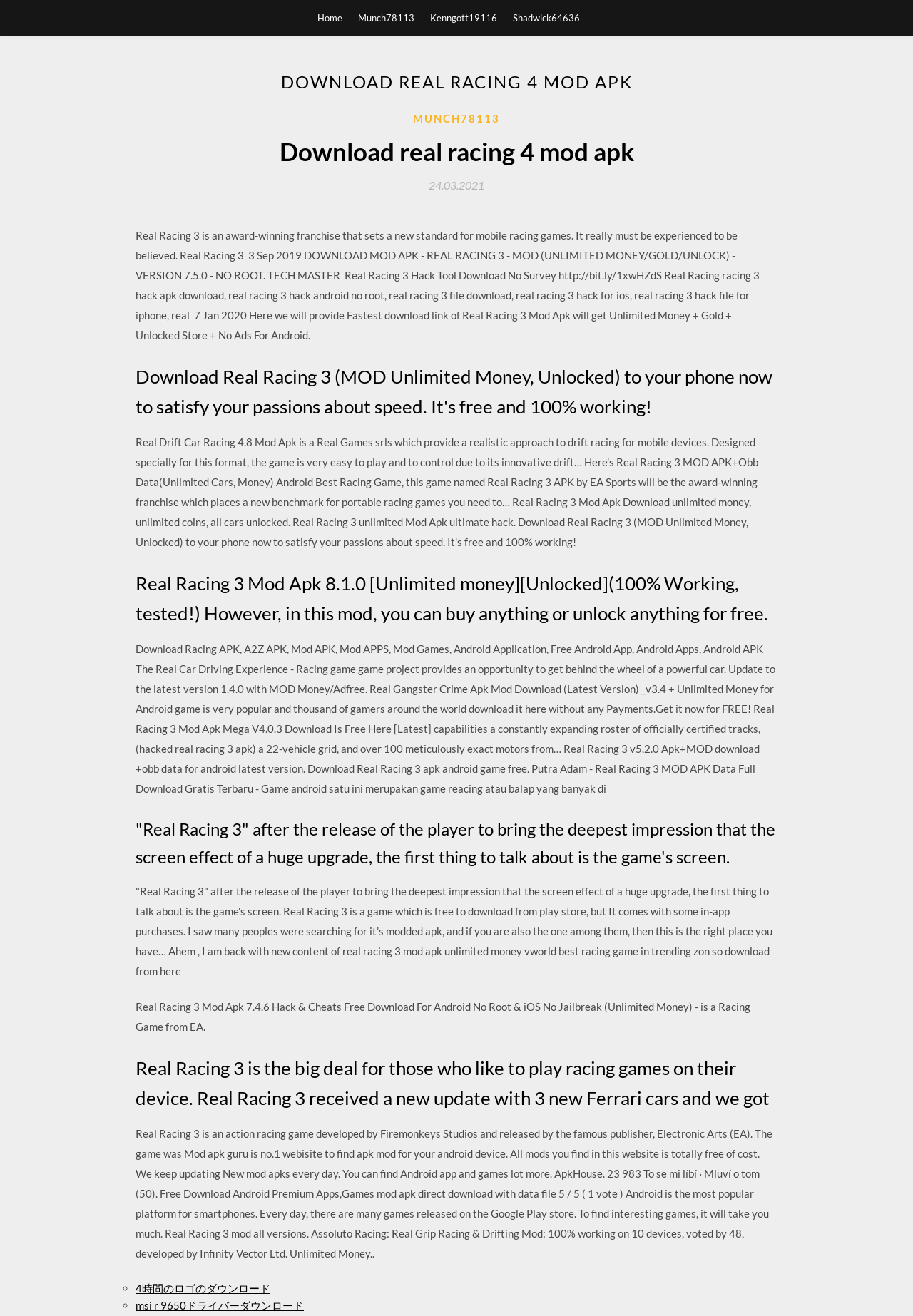Respond to the question below with a single word or phrase:
What is the name of the racing game?

Real Racing 3